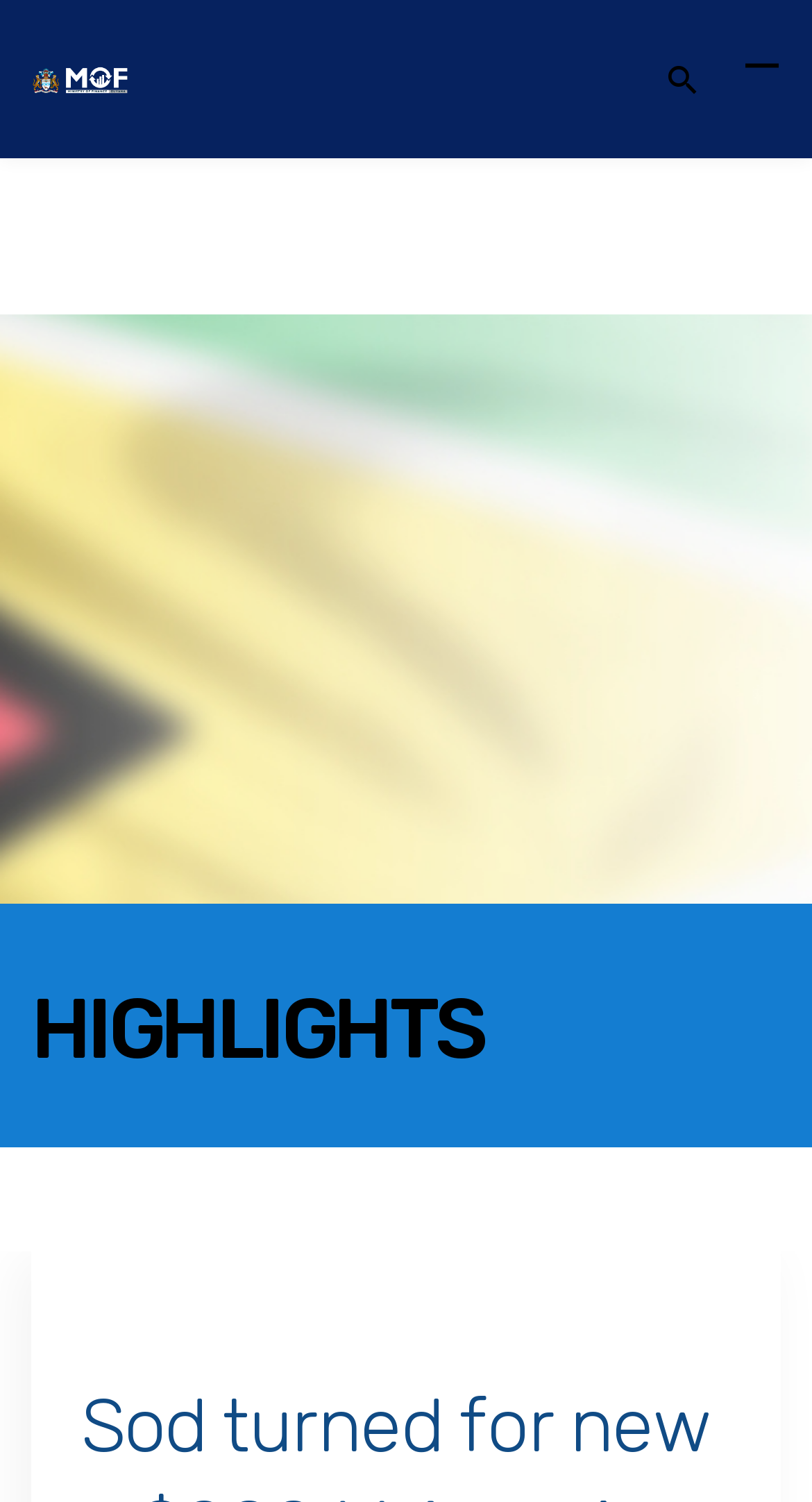What is the purpose of the 'EMAIL' button? Analyze the screenshot and reply with just one word or a short phrase.

To send an email